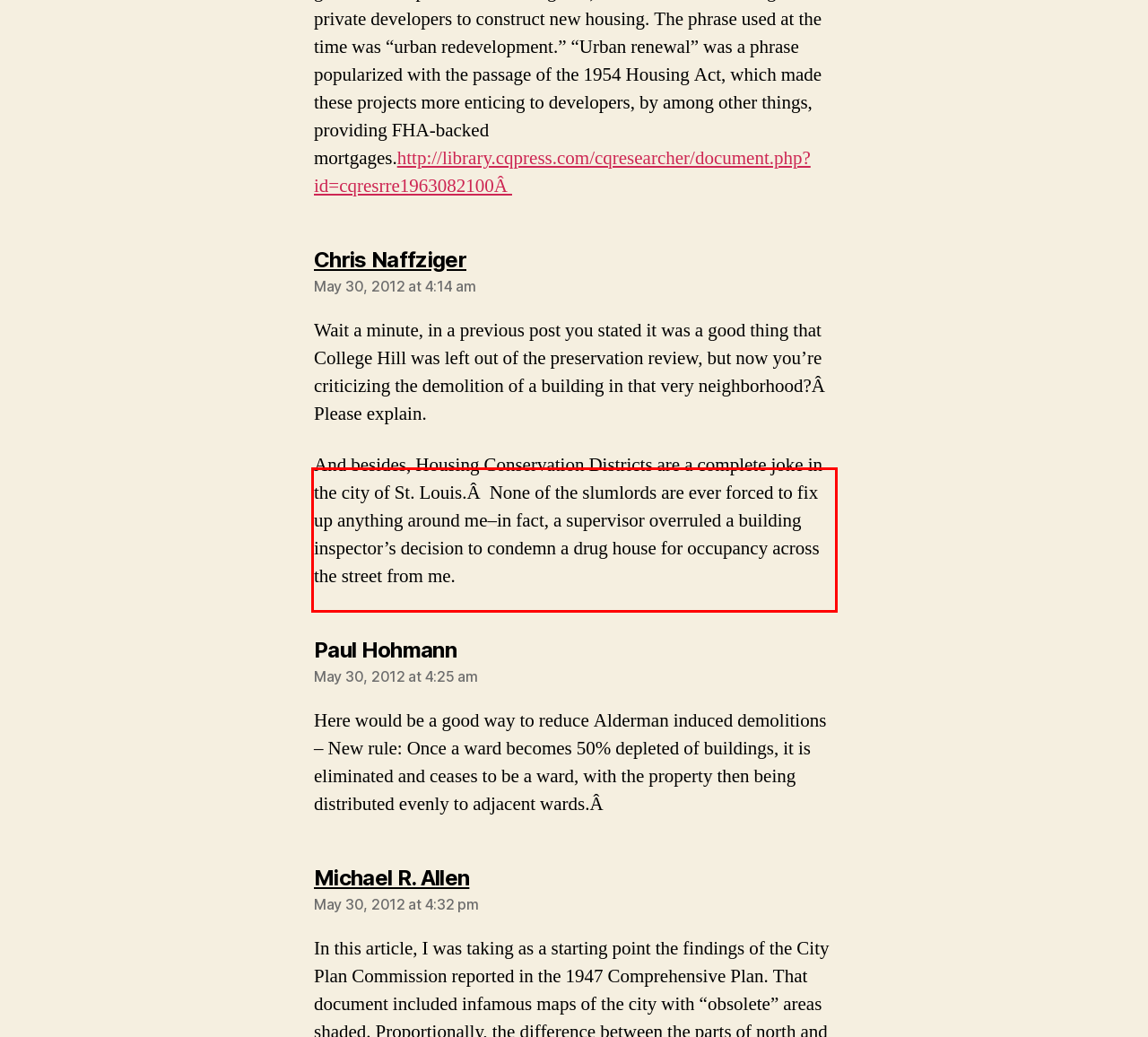From the screenshot of the webpage, locate the red bounding box and extract the text contained within that area.

And besides, Housing Conservation Districts are a complete joke in the city of St. Louis.Â None of the slumlords are ever forced to fix up anything around me–in fact, a supervisor overruled a building inspector’s decision to condemn a drug house for occupancy across the street from me.